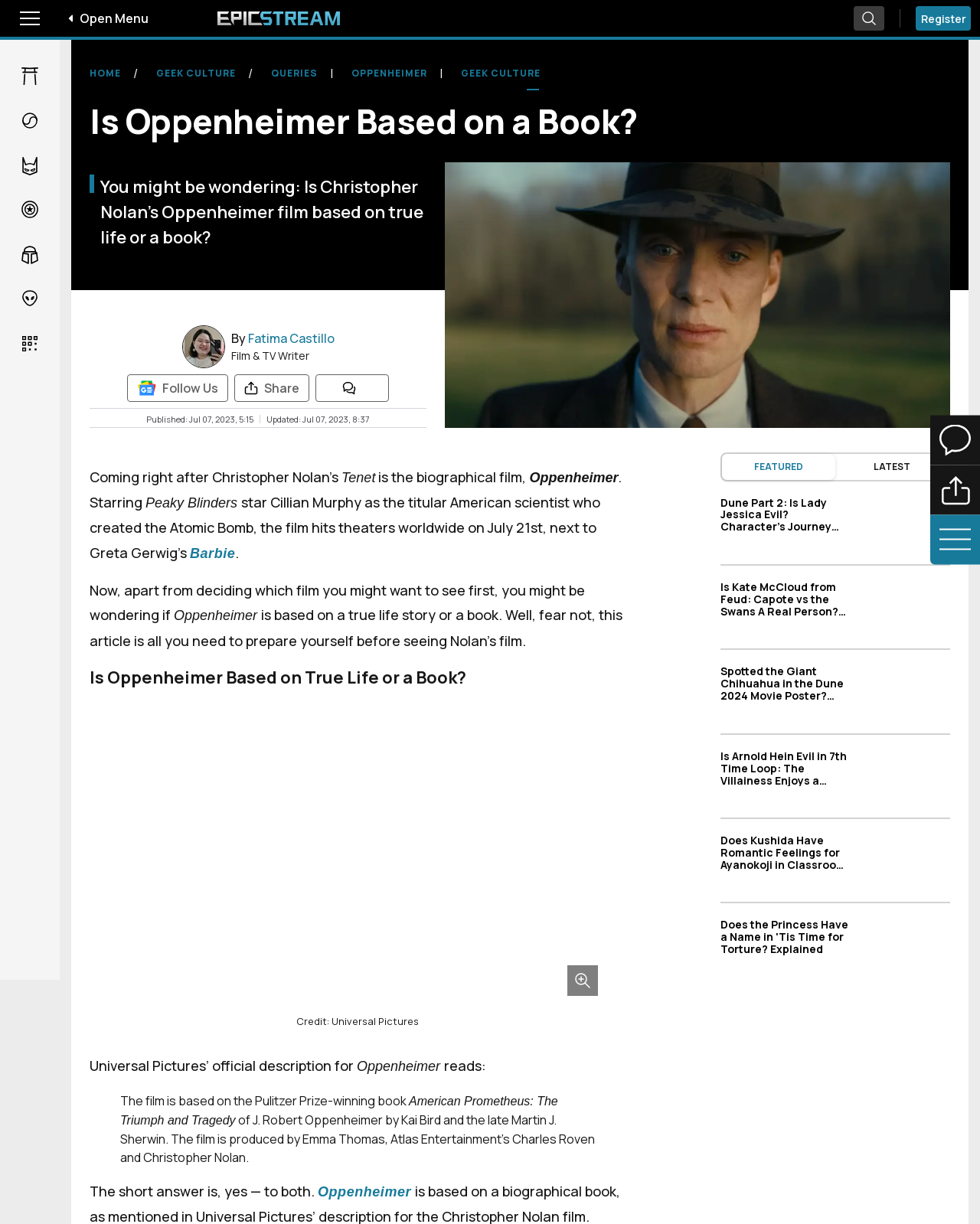What is the release date of Oppenheimer?
Please provide a detailed and comprehensive answer to the question.

The answer can be found in the paragraph that starts with 'Coming right after Christopher Nolan’s Tenet is the biographical film, Oppenheimer.' It states that the film hits theaters worldwide on July 21st, next to Greta Gerwig’s Barbie.